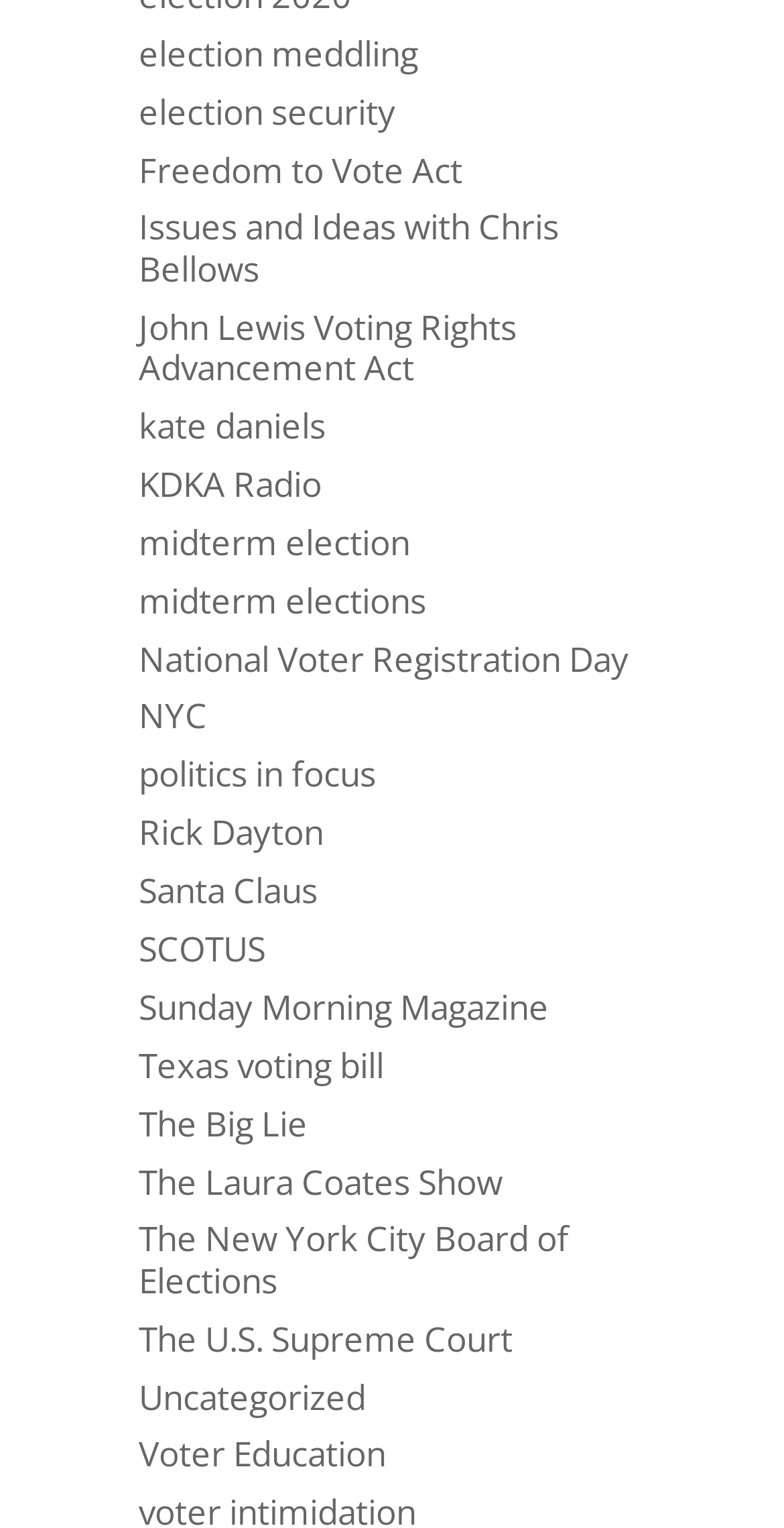Extract the bounding box coordinates for the HTML element that matches this description: "The Laura Coates Show". The coordinates should be four float numbers between 0 and 1, i.e., [left, top, right, bottom].

[0.177, 0.758, 0.641, 0.788]